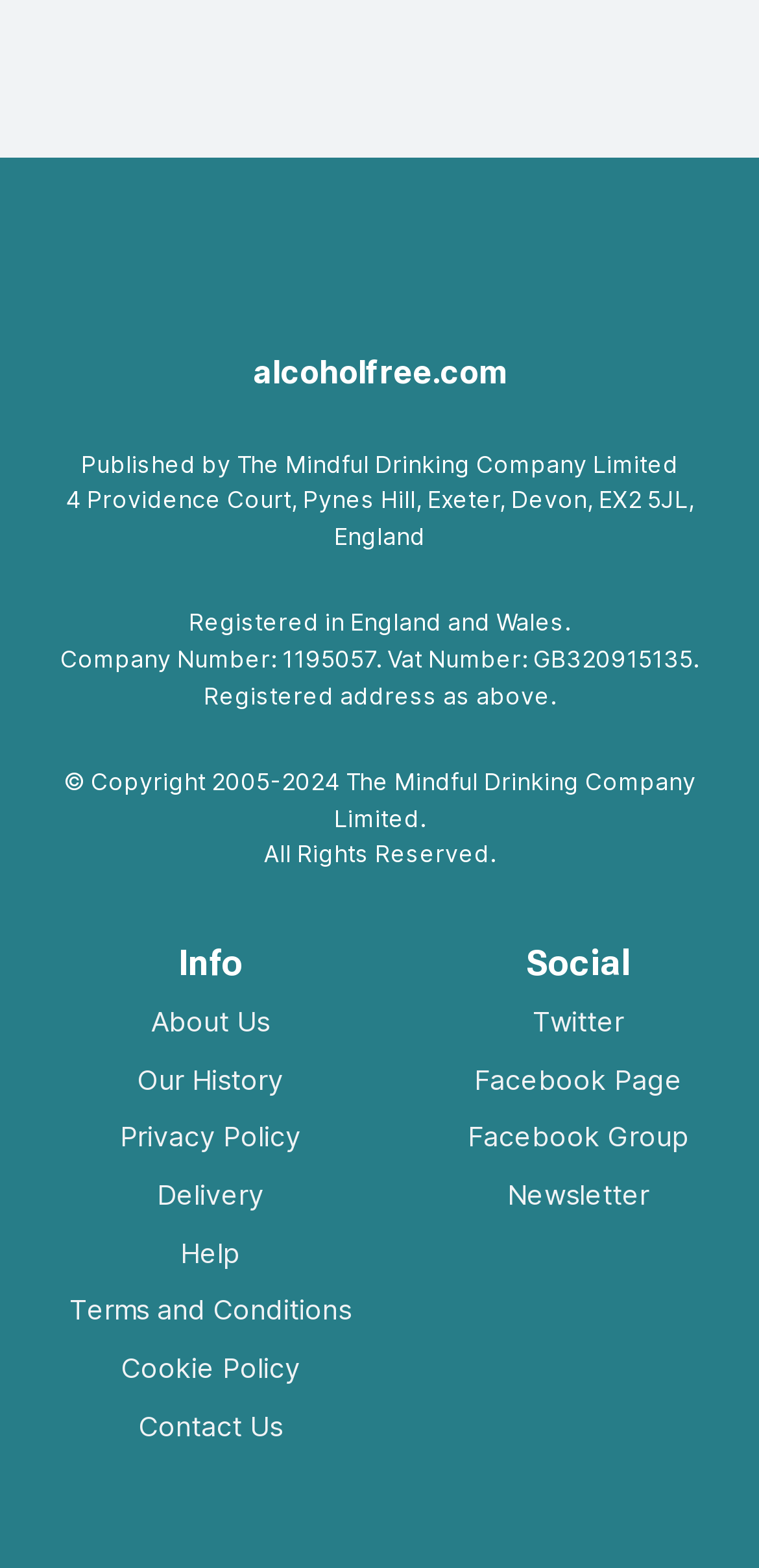Locate the bounding box of the UI element based on this description: "Facebook Group". Provide four float numbers between 0 and 1 as [left, top, right, bottom].

[0.616, 0.712, 0.908, 0.738]